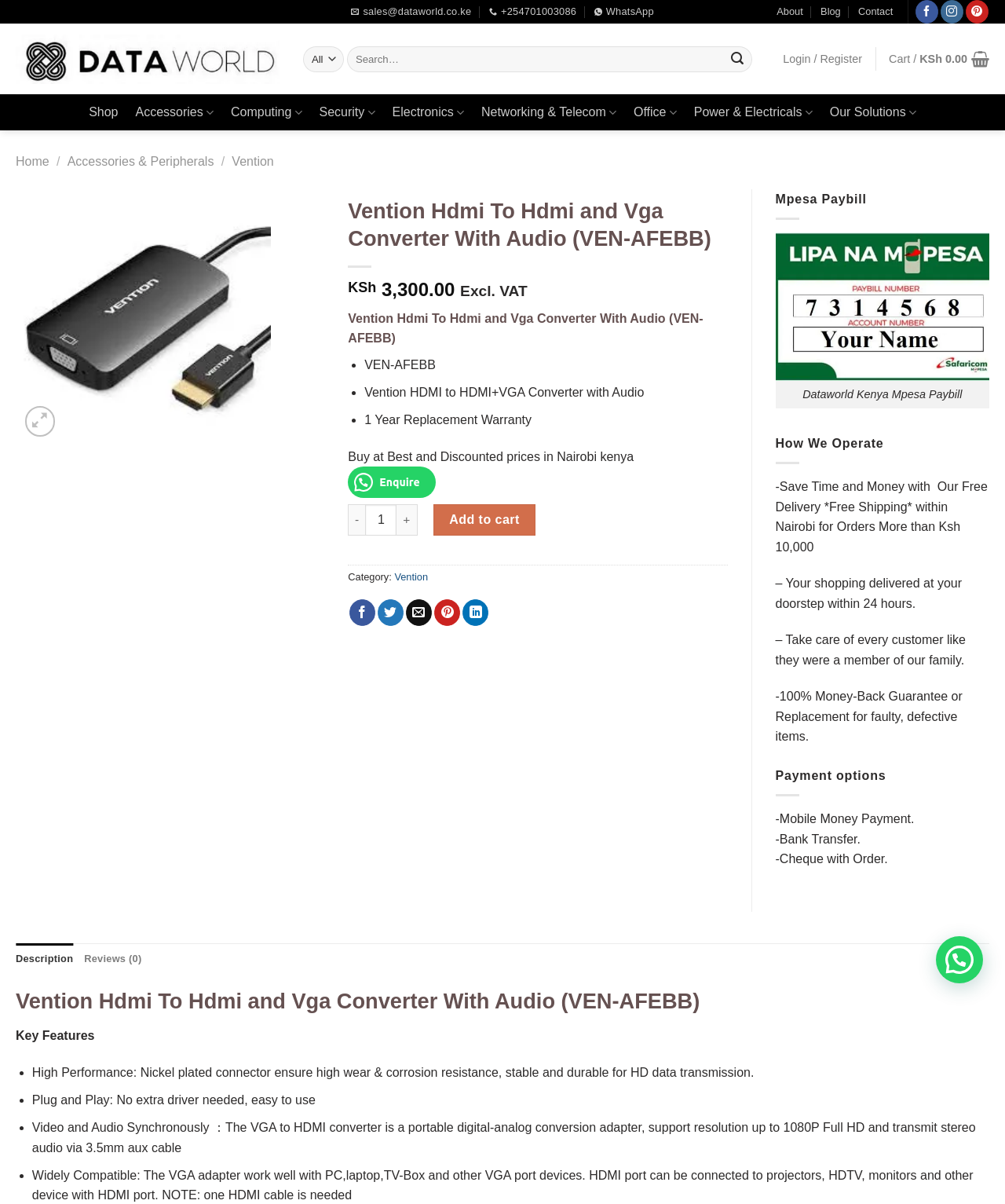Find the bounding box coordinates of the UI element according to this description: "Reviews (0)".

[0.084, 0.783, 0.141, 0.81]